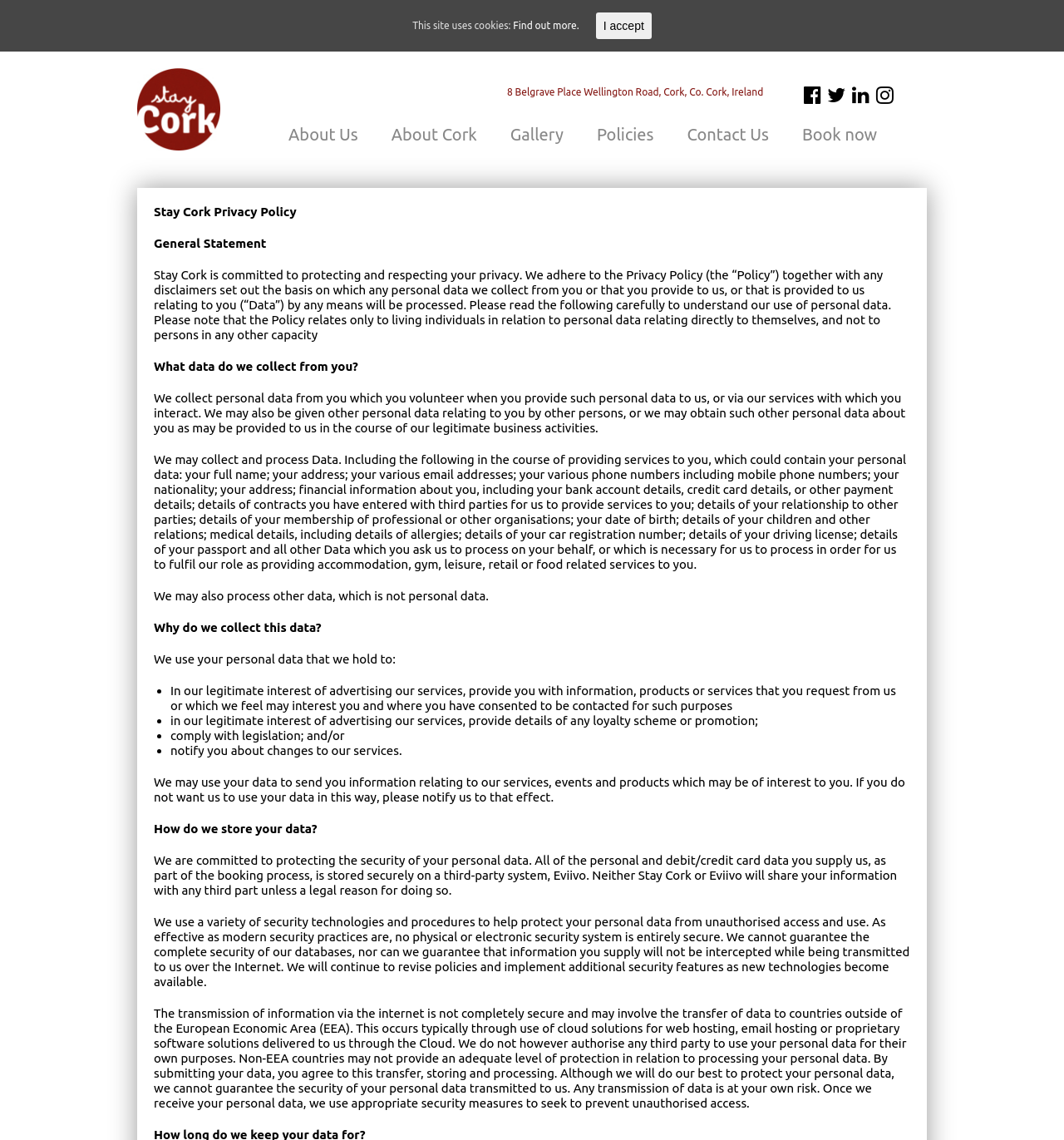Based on the description "Find out more.", find the bounding box of the specified UI element.

[0.482, 0.018, 0.544, 0.027]